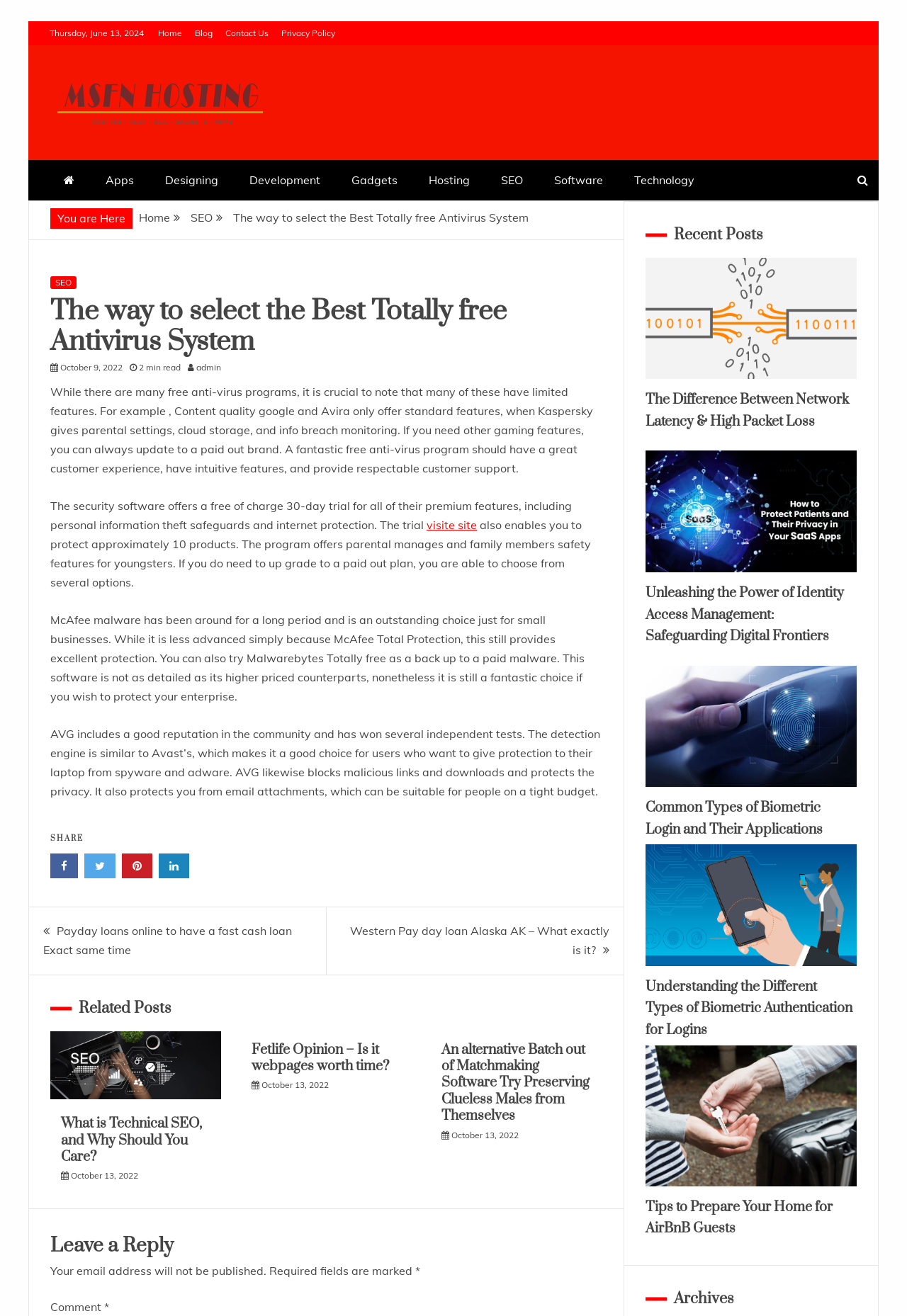Extract the main title from the webpage and generate its text.

The way to select the Best Totally free Antivirus System